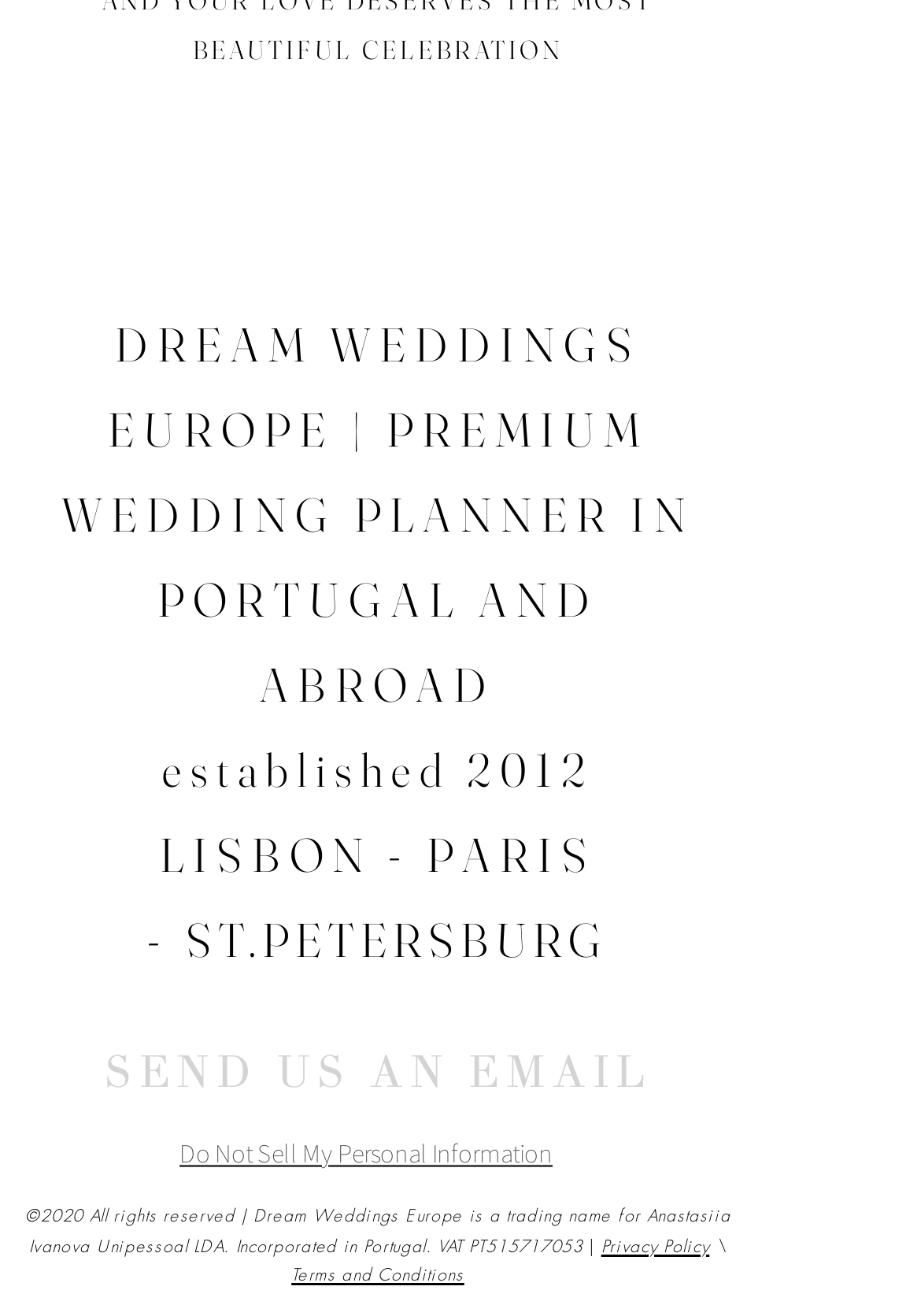How can I contact the company? Refer to the image and provide a one-word or short phrase answer.

Send an email